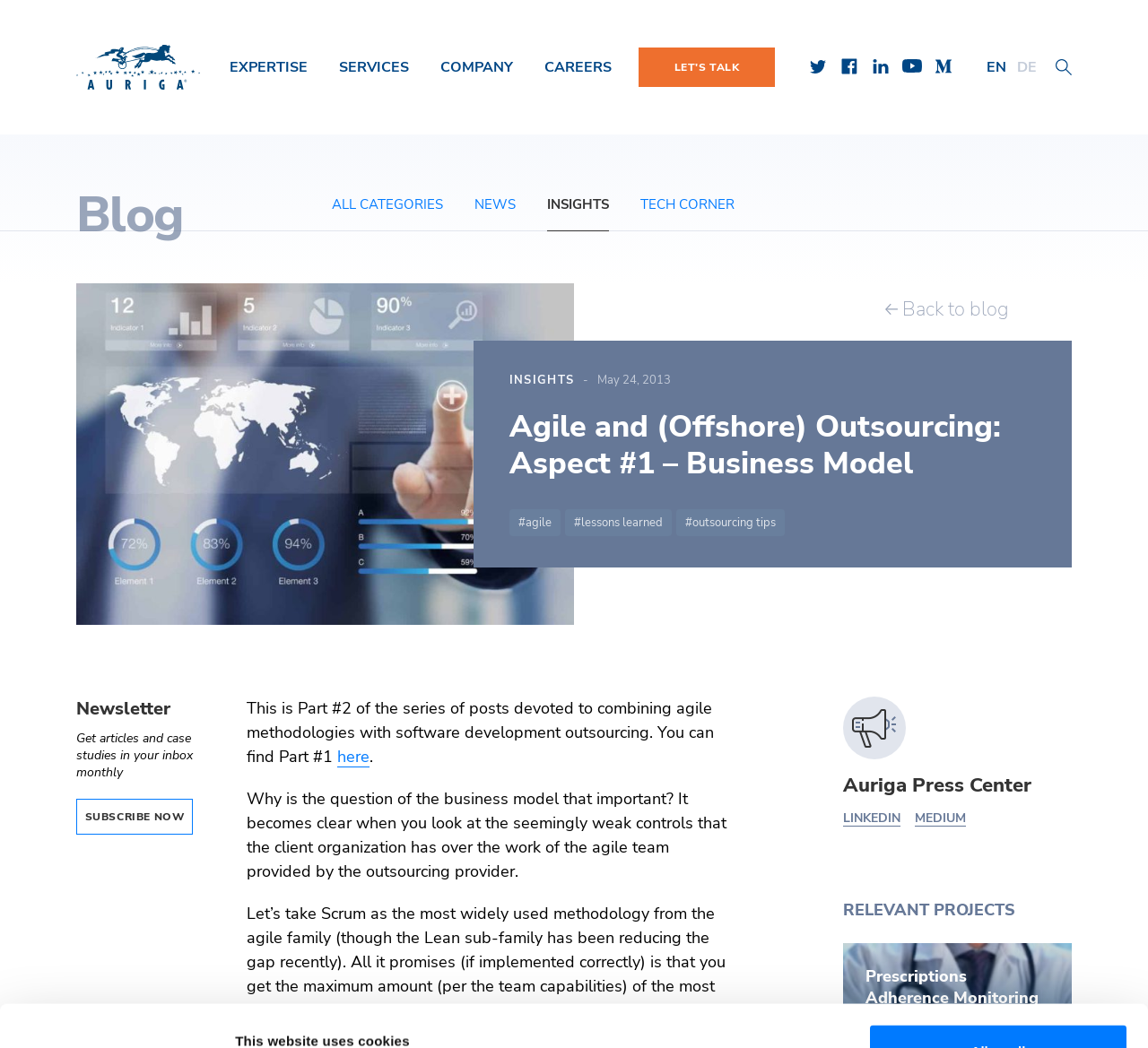What is the date of the current blog post?
Answer the question with as much detail as you can, using the image as a reference.

The date of the current blog post can be found at the top right corner of the webpage, which is 'May 24, 2013'.